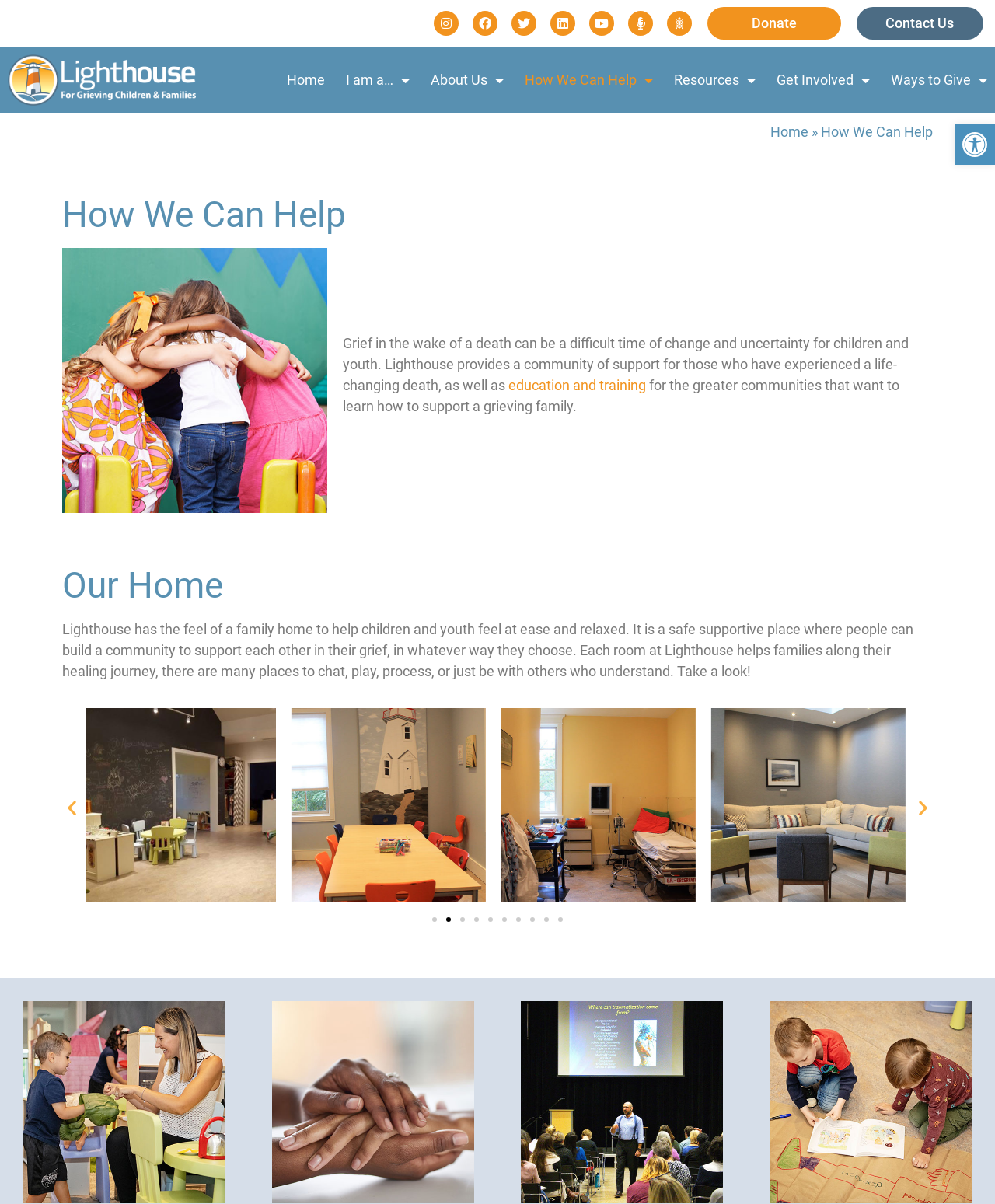Please provide a brief answer to the following inquiry using a single word or phrase:
What is the text of the first heading?

How We Can Help